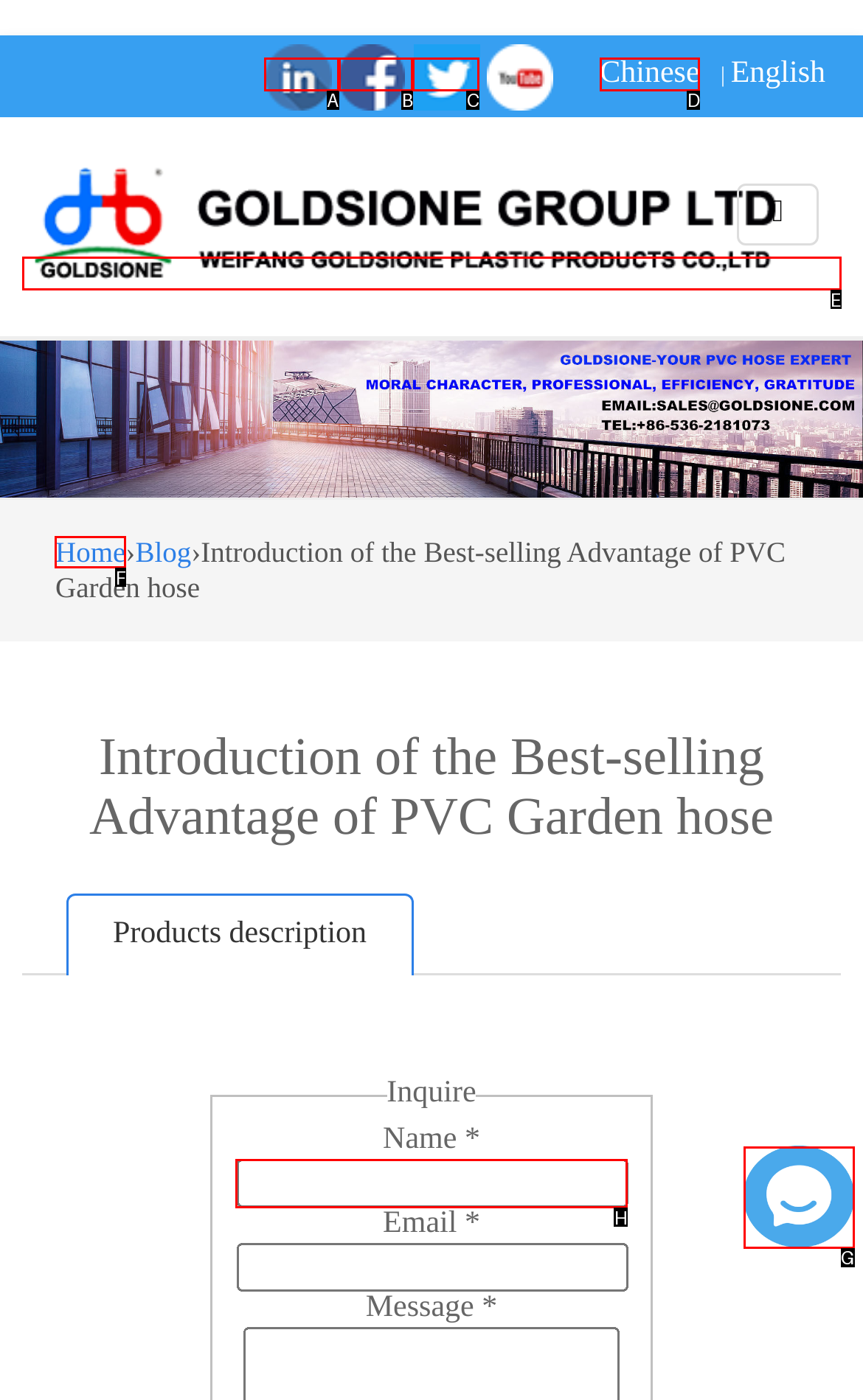Which option should be clicked to complete this task: Click the Home button
Reply with the letter of the correct choice from the given choices.

F